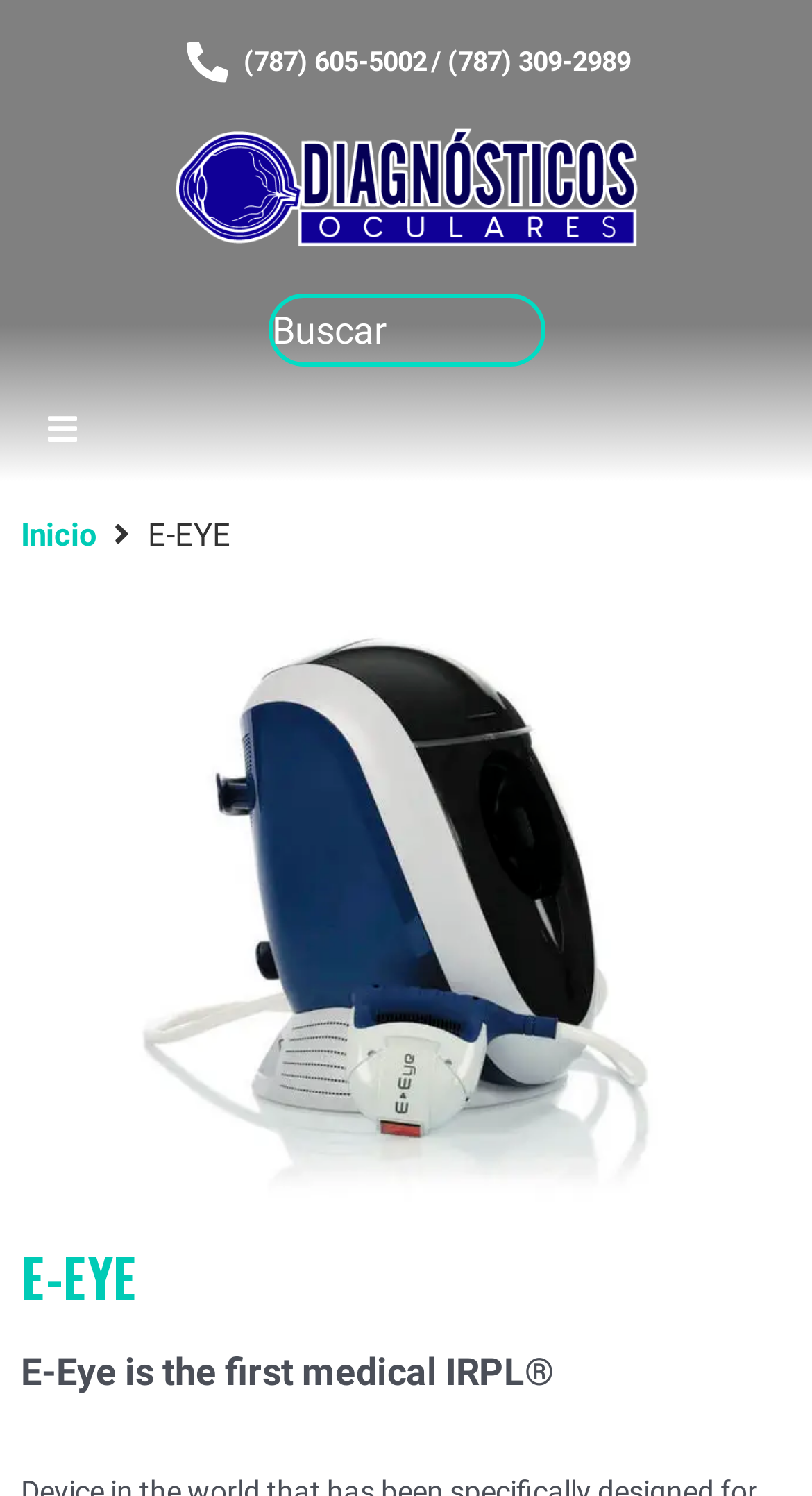With reference to the image, please provide a detailed answer to the following question: What is the phone number on the top left?

I found the phone number by looking at the top left section of the webpage, where I saw a link element with the text '(787) 605-5002'.